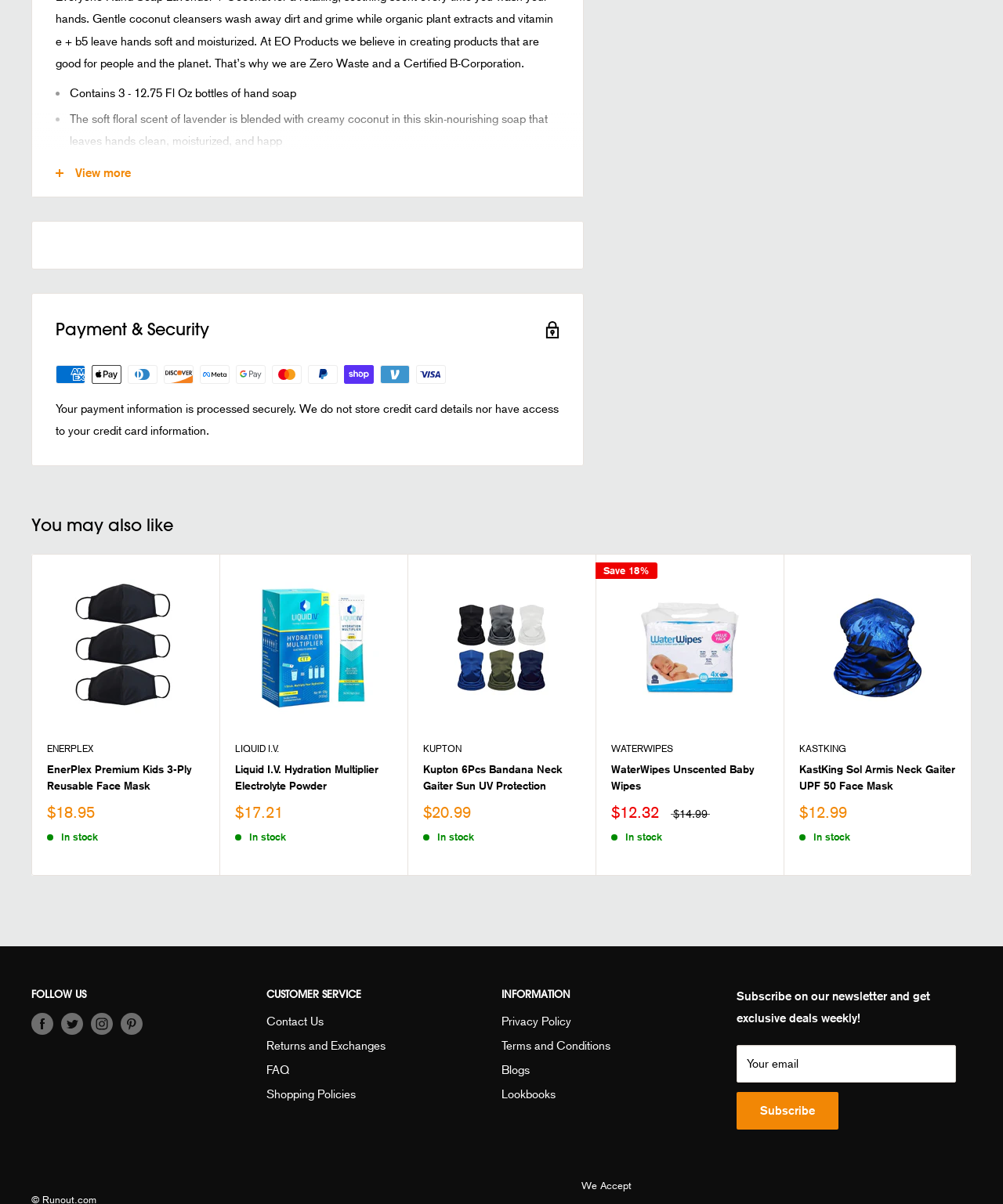Pinpoint the bounding box coordinates of the area that should be clicked to complete the following instruction: "Follow us on Facebook". The coordinates must be given as four float numbers between 0 and 1, i.e., [left, top, right, bottom].

[0.031, 0.84, 0.053, 0.859]